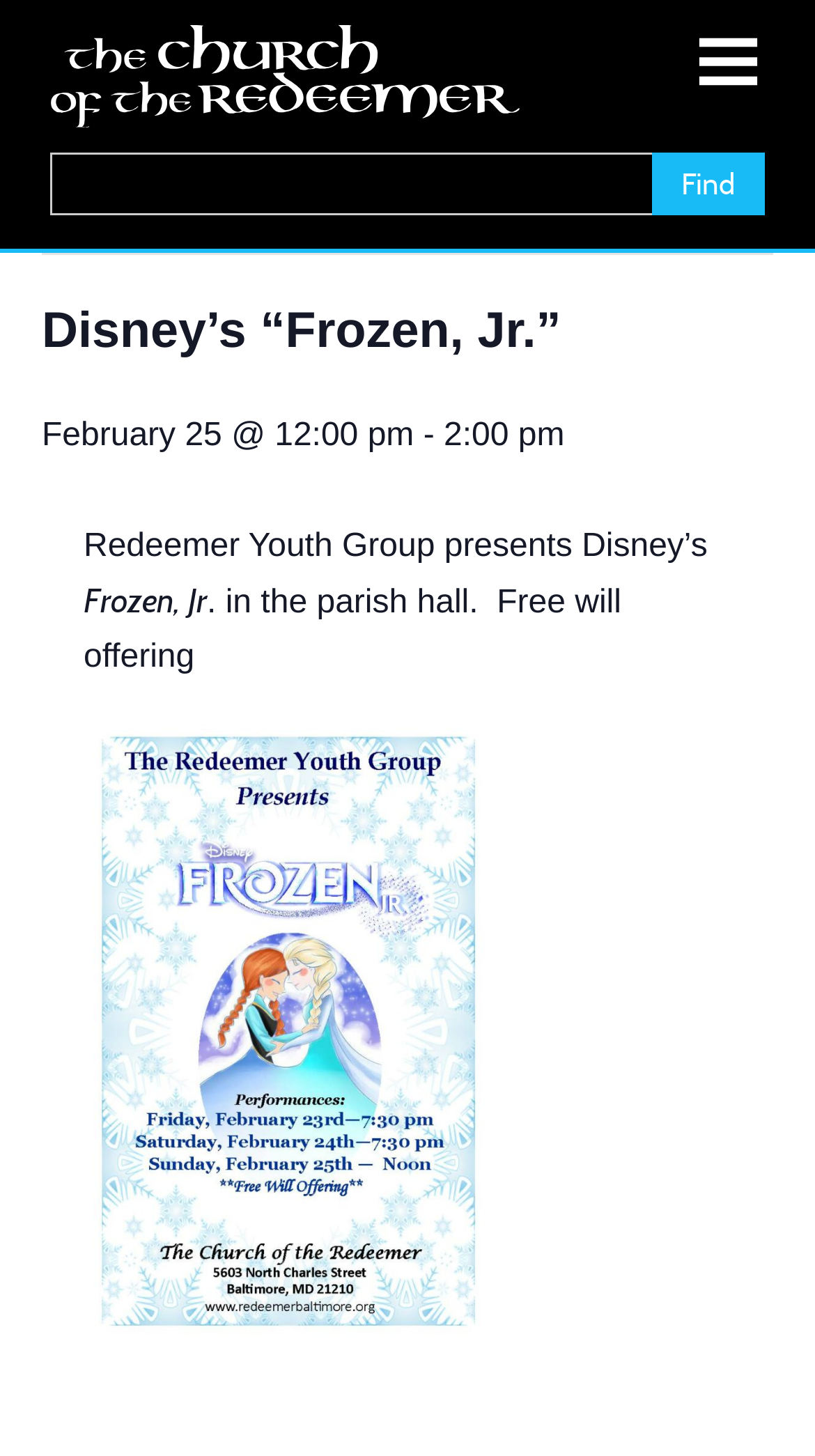What is the name of the event?
Answer the question with detailed information derived from the image.

The name of the event can be found in the heading element 'Disney’s “Frozen, Jr.”' which is located at the top of the webpage, indicating that the webpage is about an event related to Disney's Frozen Jr.